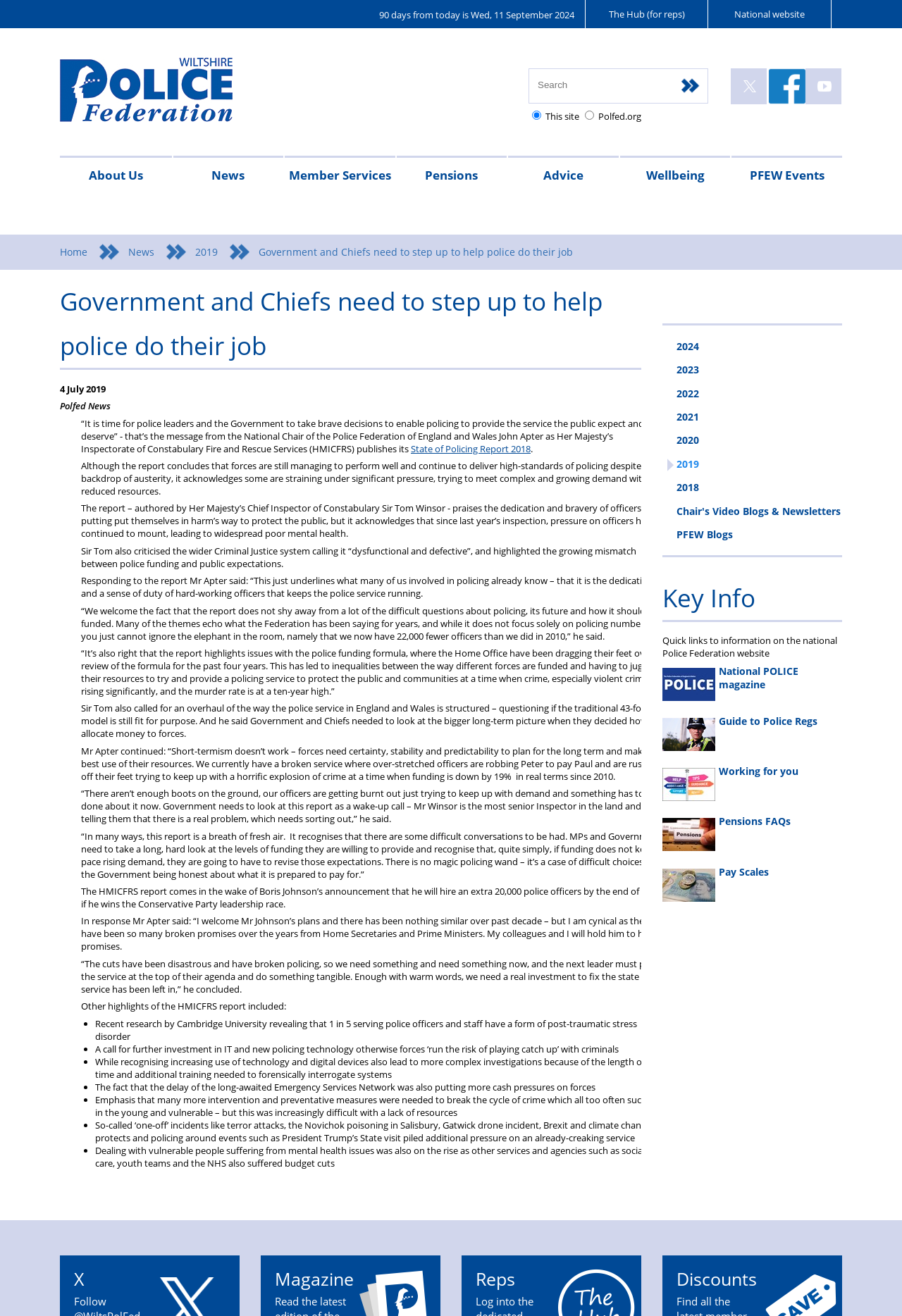Offer a detailed account of what is visible on the webpage.

The webpage is about the Wiltshire Police Federation, with a prominent heading at the top left corner. Below the heading, there is a link to the federation's website and an image of the federation's logo. 

On the top right corner, there is a section with a date "90 days from today is Wed, 11 September 2024" and links to "The Hub (for reps)" and "National website". 

Below this section, there is a search bar with a "go" button and two radio buttons. On the right side of the search bar, there are social media links to Facebook, Youtube, and a link to close the section.

The main content of the webpage is divided into several sections. On the left side, there are links to various pages, including "About Us", "News", "Member Services", "Pensions", "Advice", "Wellbeing", and "PFEW Events". 

On the right side, there is a news article titled "Government and Chiefs need to step up to help police do their job". The article discusses a report by Her Majesty's Inspectorate of Constabulary Fire and Rescue Services (HMICFRS) and features quotes from the National Chair of the Police Federation of England and Wales, John Apter. The article highlights the challenges faced by the police service, including reduced resources, growing demand, and poor mental health among officers.